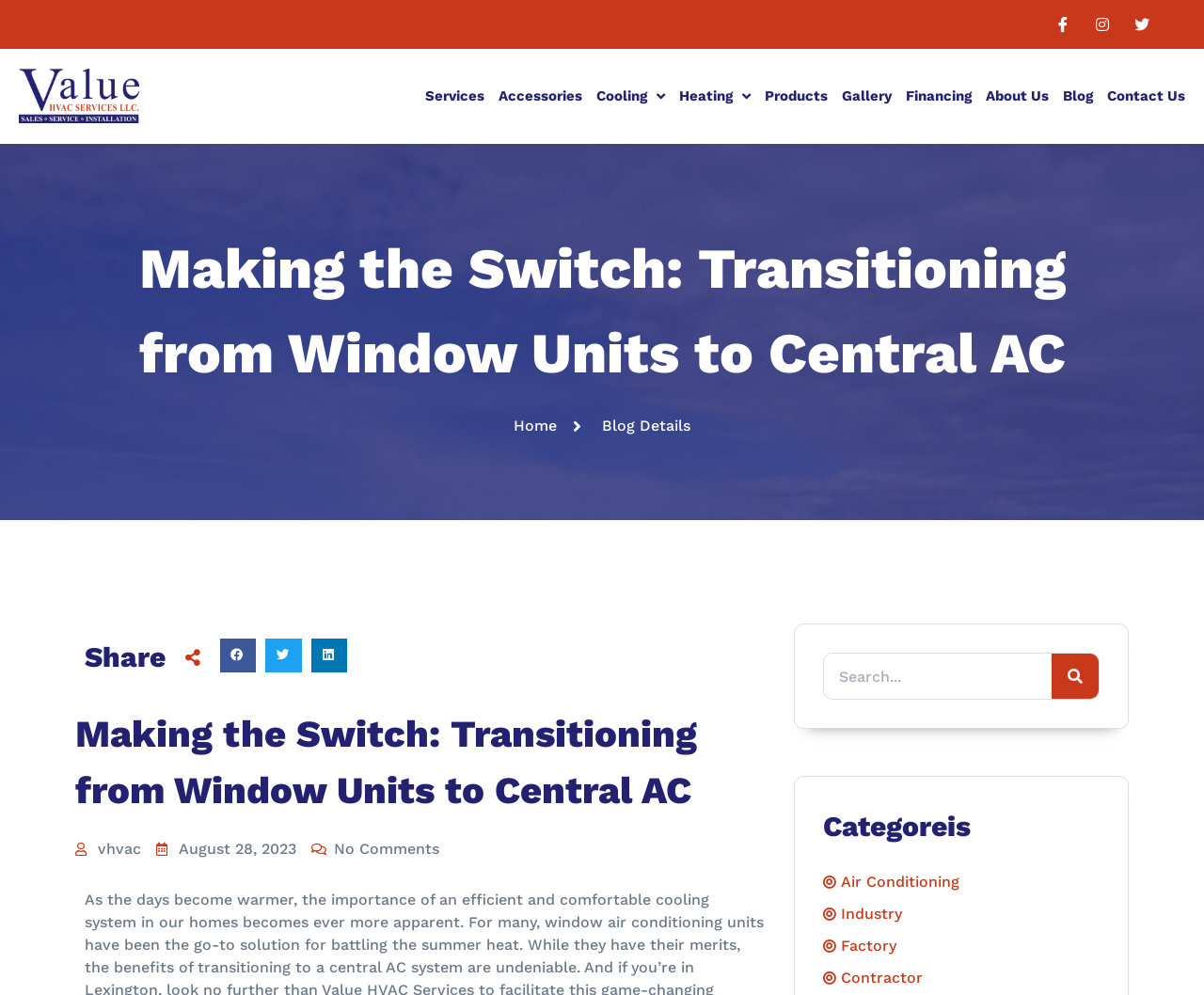Please provide the bounding box coordinates for the element that needs to be clicked to perform the following instruction: "Make a donation". The coordinates should be given as four float numbers between 0 and 1, i.e., [left, top, right, bottom].

None